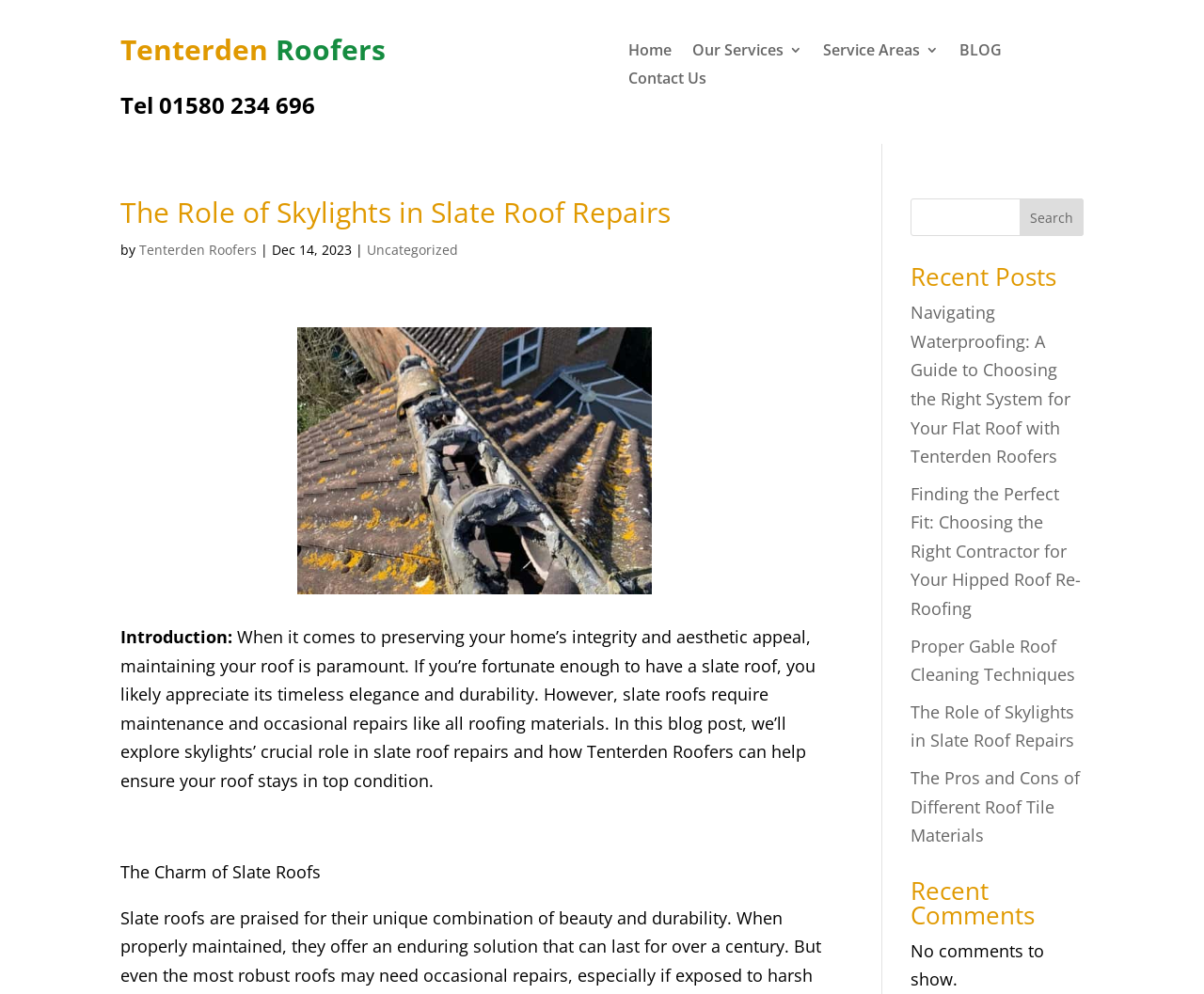Answer the question using only one word or a concise phrase: Are there any comments on the current blog post?

No